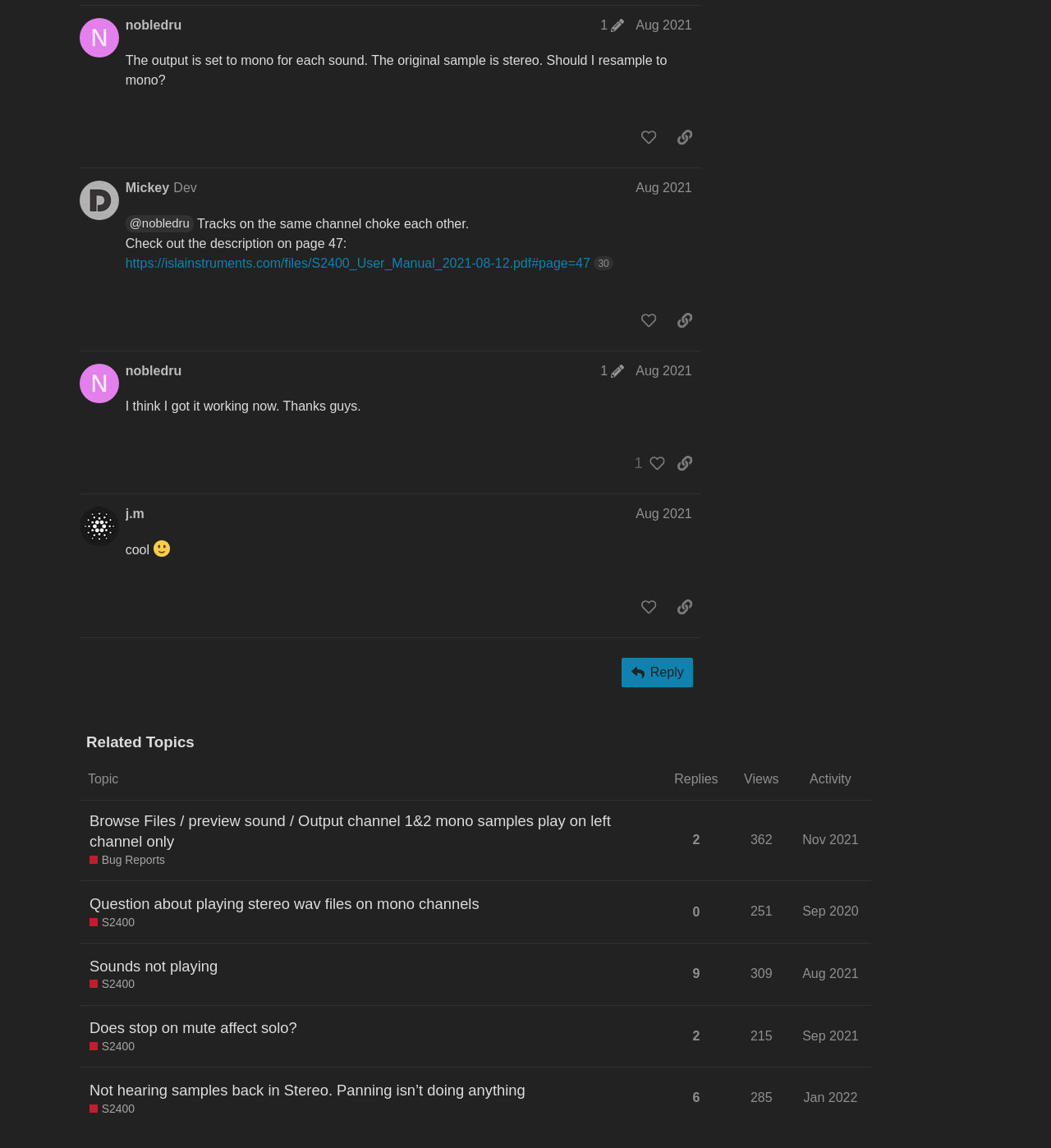How many replies does the topic 'Question about playing stereo wav files on mono channels S2400' have?
Please describe in detail the information shown in the image to answer the question.

The gridcell 'This topic has 0 replies' in the table row indicates that the topic 'Question about playing stereo wav files on mono channels S2400' has zero replies.